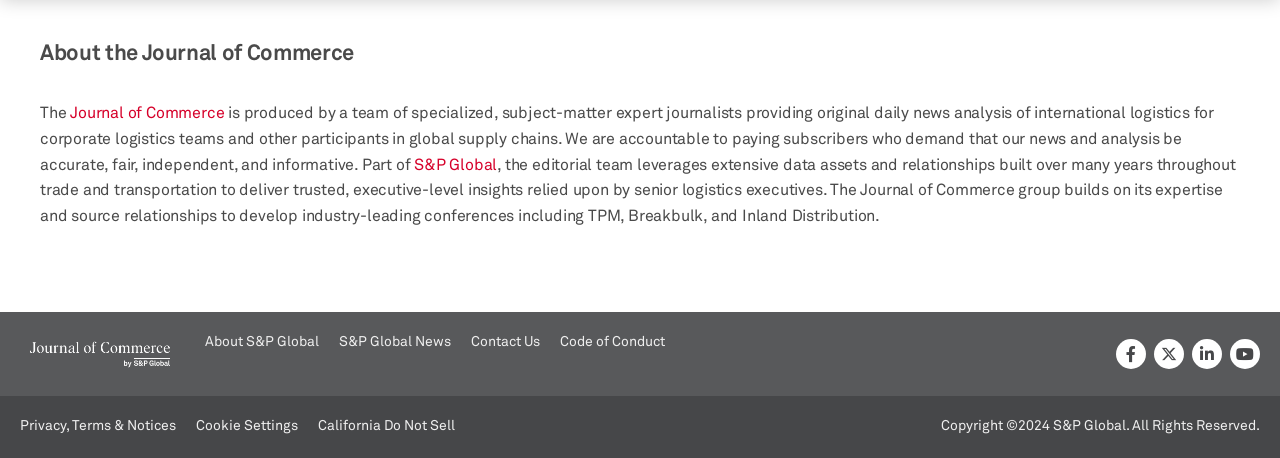Extract the bounding box for the UI element that matches this description: "Wheat Processing Machine".

None